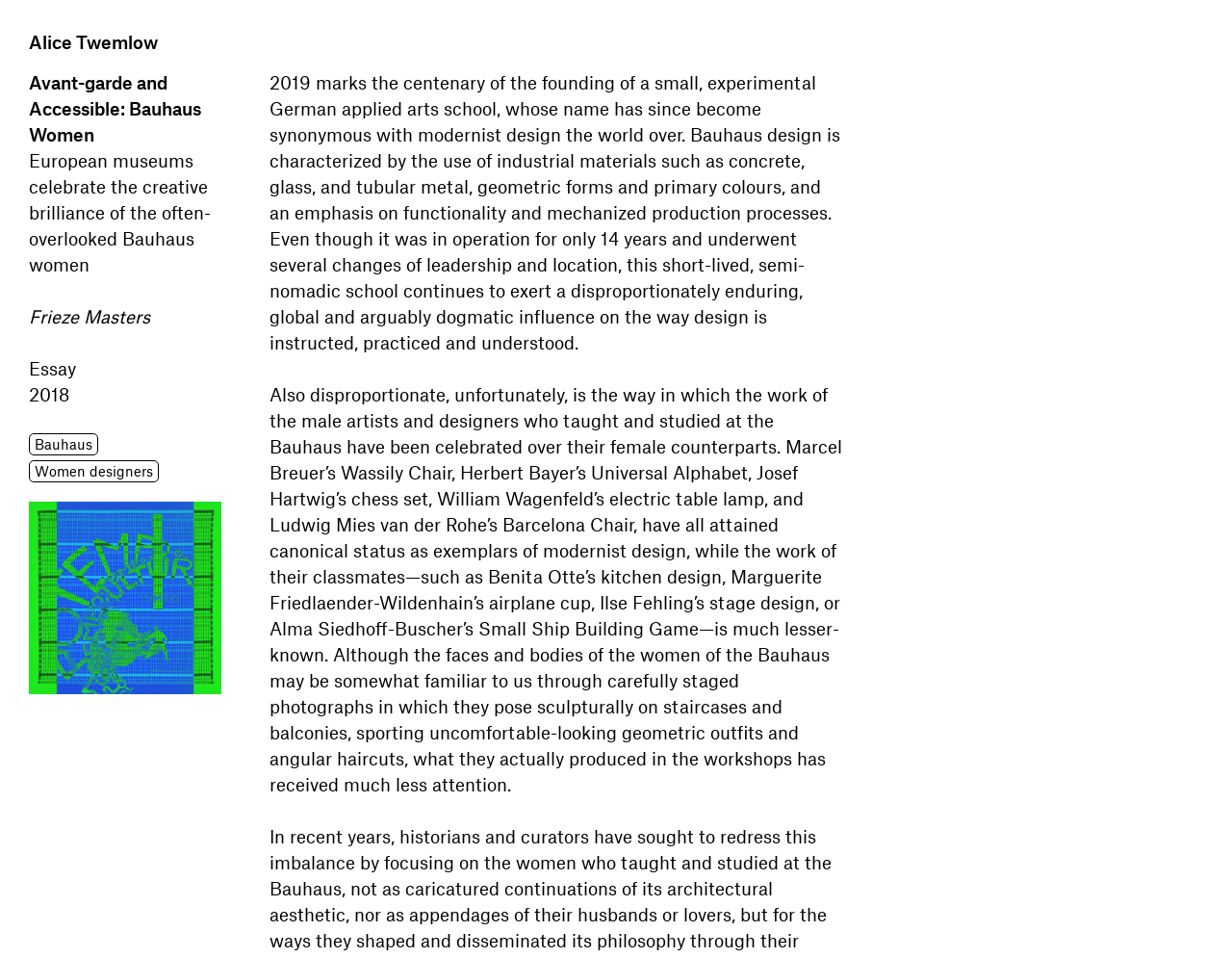Using the information from the screenshot, answer the following question thoroughly:
What is the year of the essay?

The year of the essay can be found by looking at the StaticText element with the text '2018' at the top of the webpage, which suggests that the essay was written in 2018.